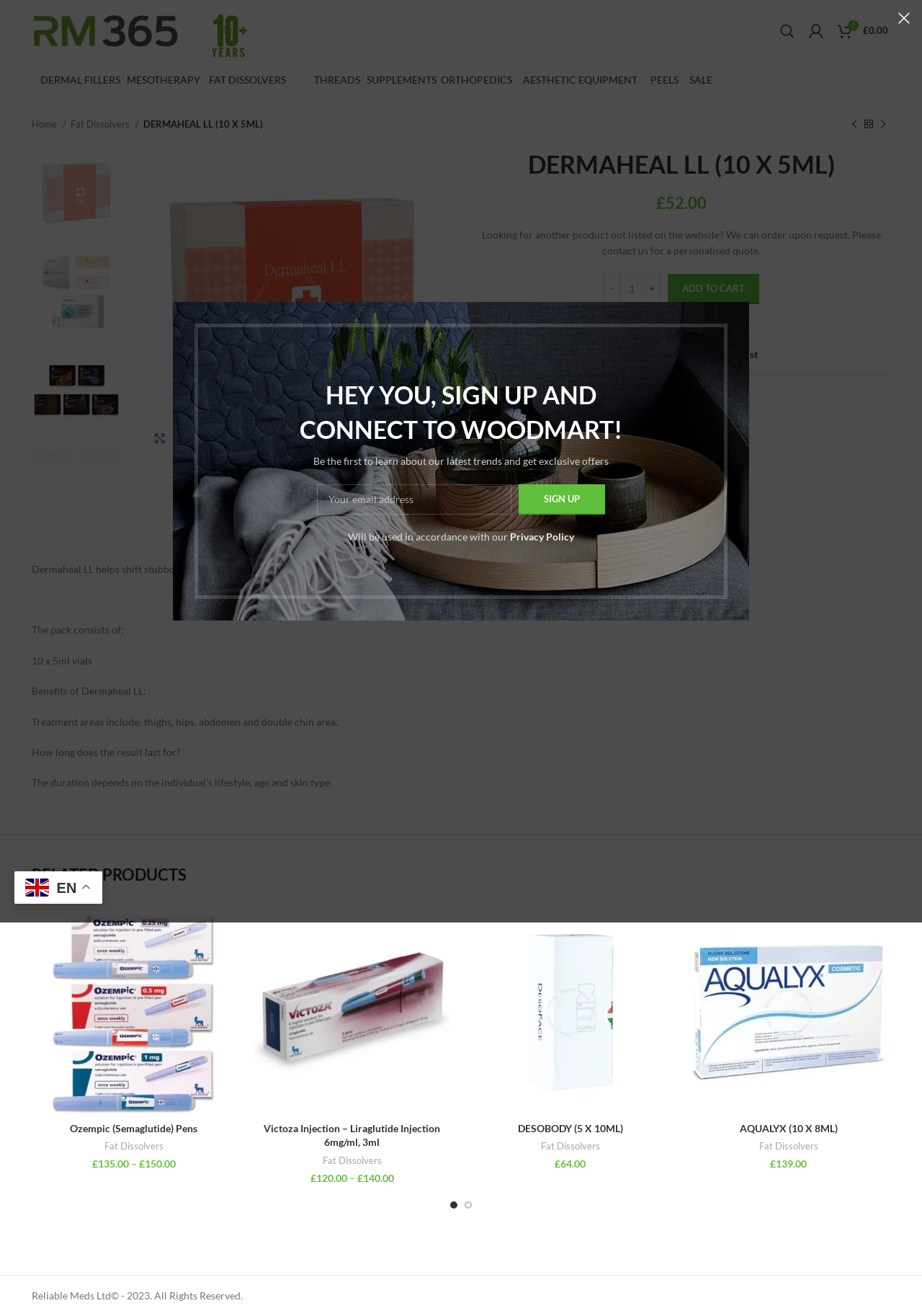Please answer the following question using a single word or phrase: 
What areas of the body can be treated with Dermaheal LL?

Thighs, hips, abdomen, and double chin area